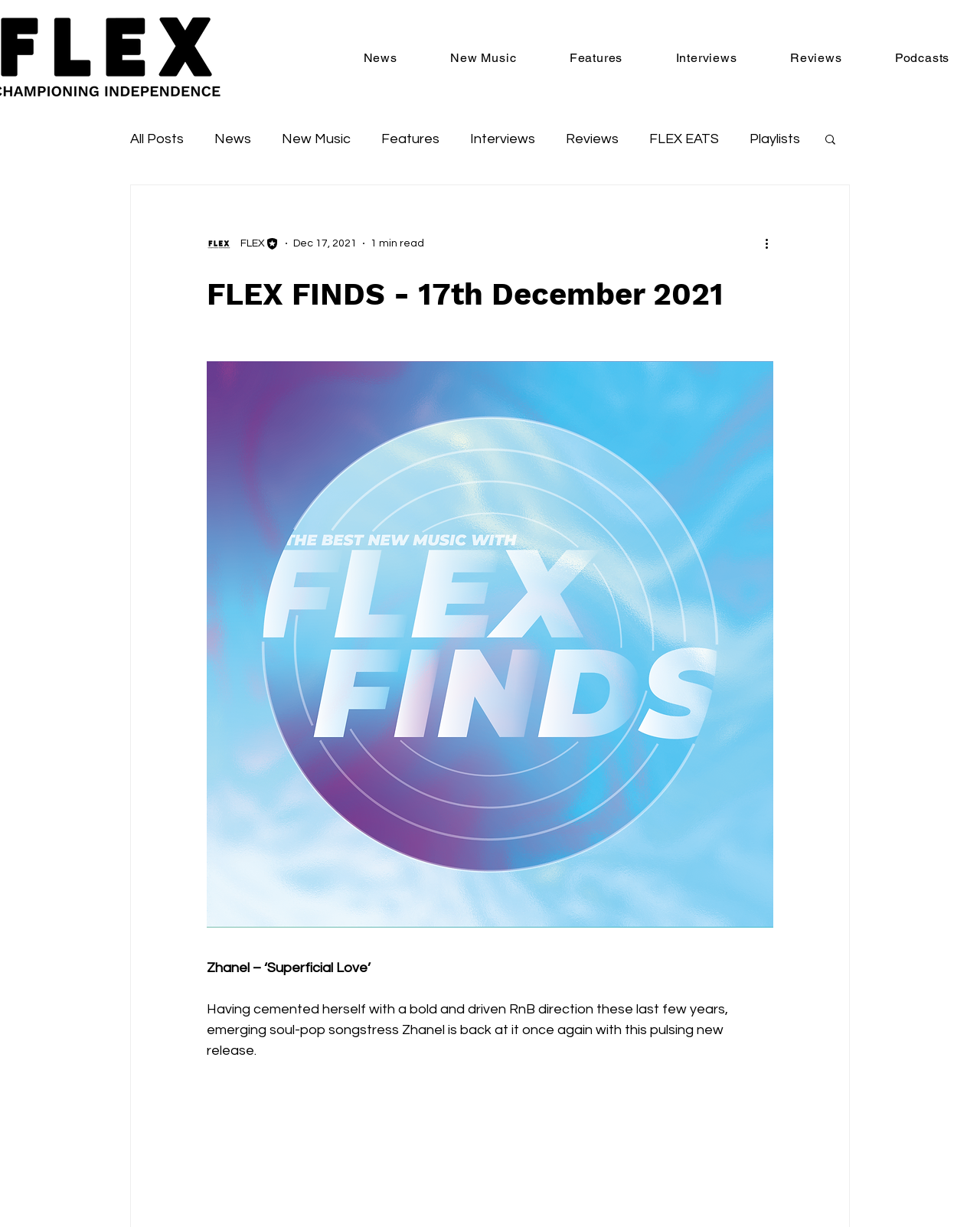What is the name of the song released by Zhanel?
Please give a detailed answer to the question using the information shown in the image.

The webpage mentions Zhanel's new release, and the title of the song is 'Superficial Love'.